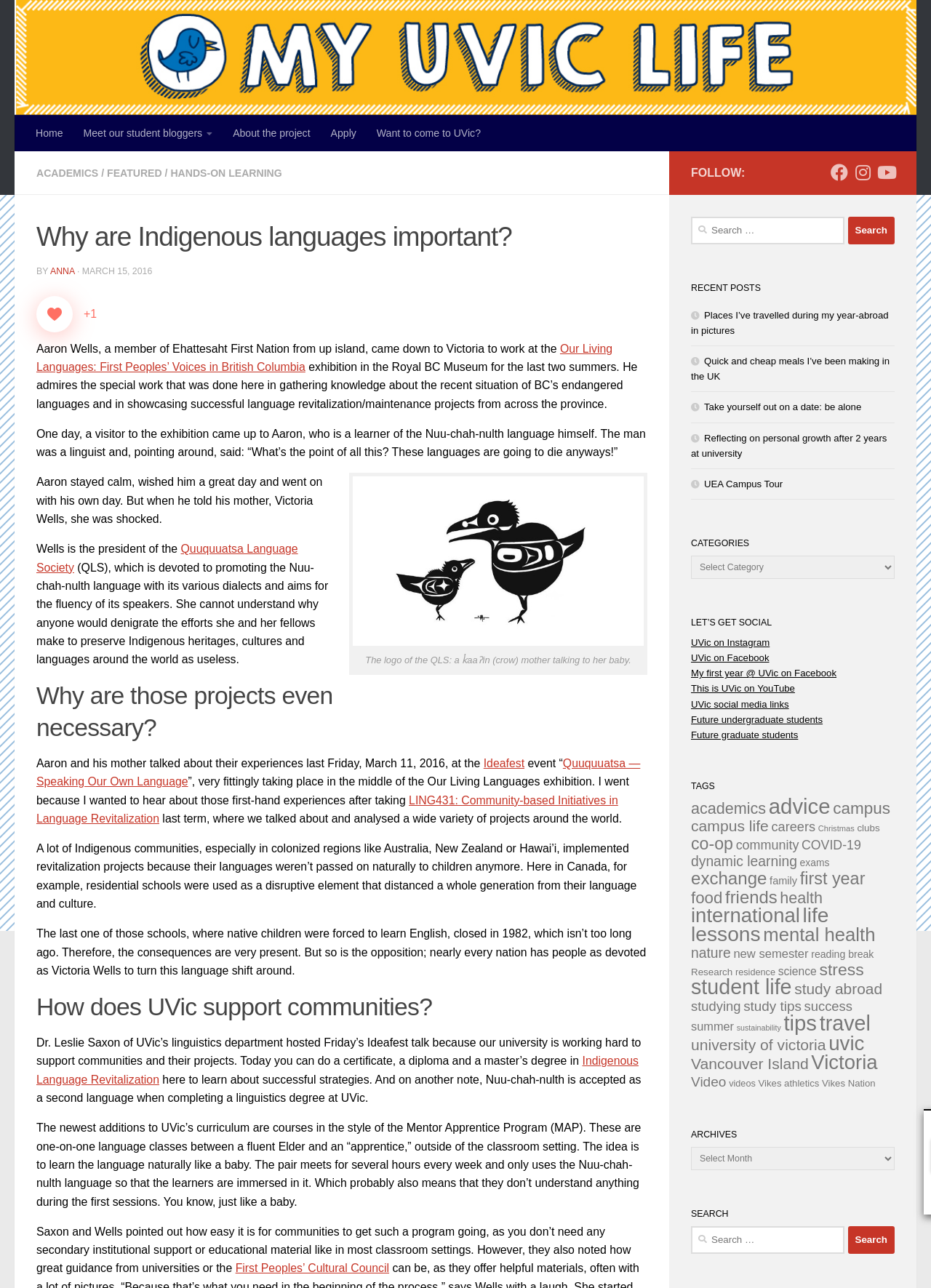Determine the bounding box coordinates of the section I need to click to execute the following instruction: "Explore the 'Indigenous Language Revitalization' program". Provide the coordinates as four float numbers between 0 and 1, i.e., [left, top, right, bottom].

[0.039, 0.819, 0.686, 0.843]